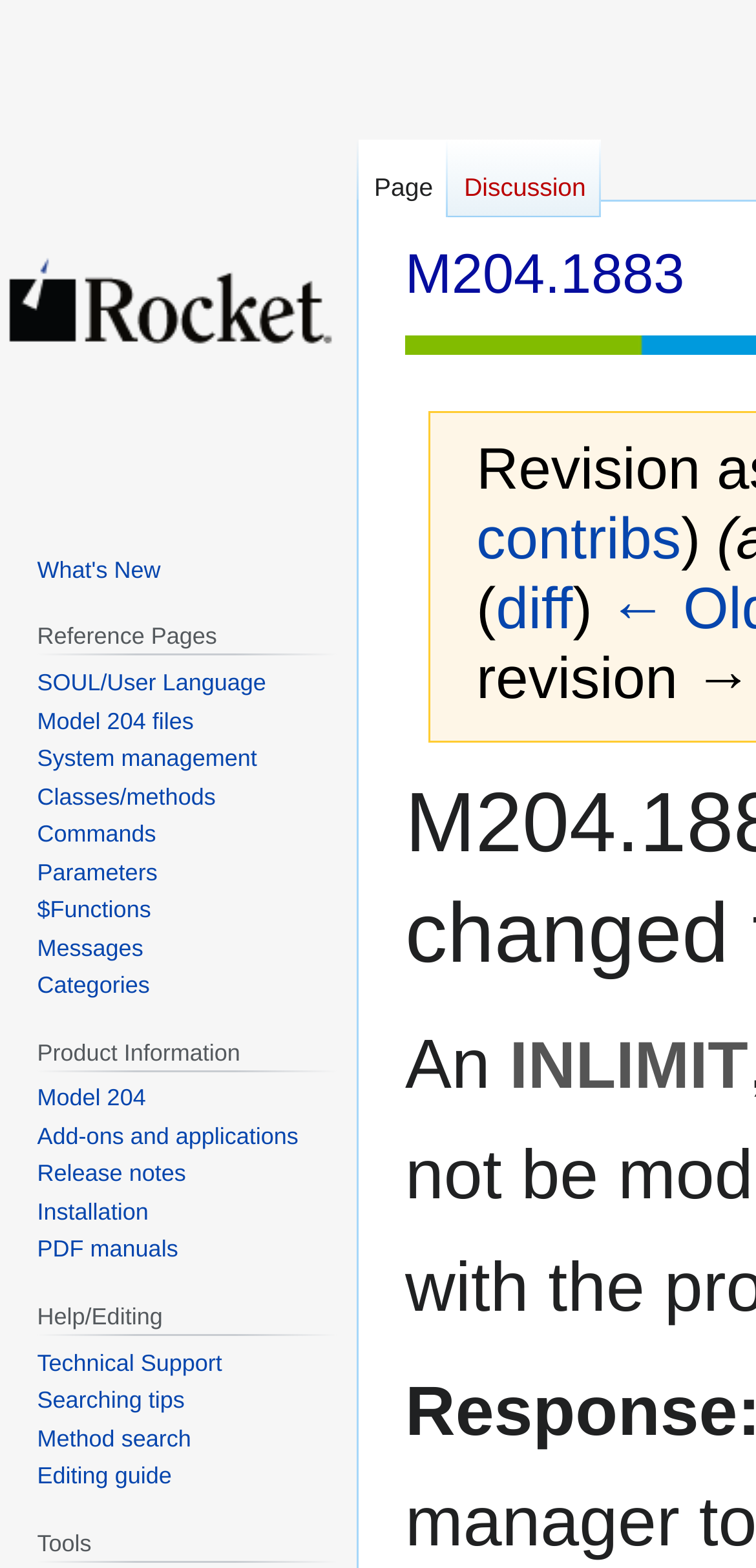Bounding box coordinates are to be given in the format (top-left x, top-left y, bottom-right x, bottom-right y). All values must be floating point numbers between 0 and 1. Provide the bounding box coordinate for the UI element described as: $Functions

[0.049, 0.571, 0.2, 0.589]